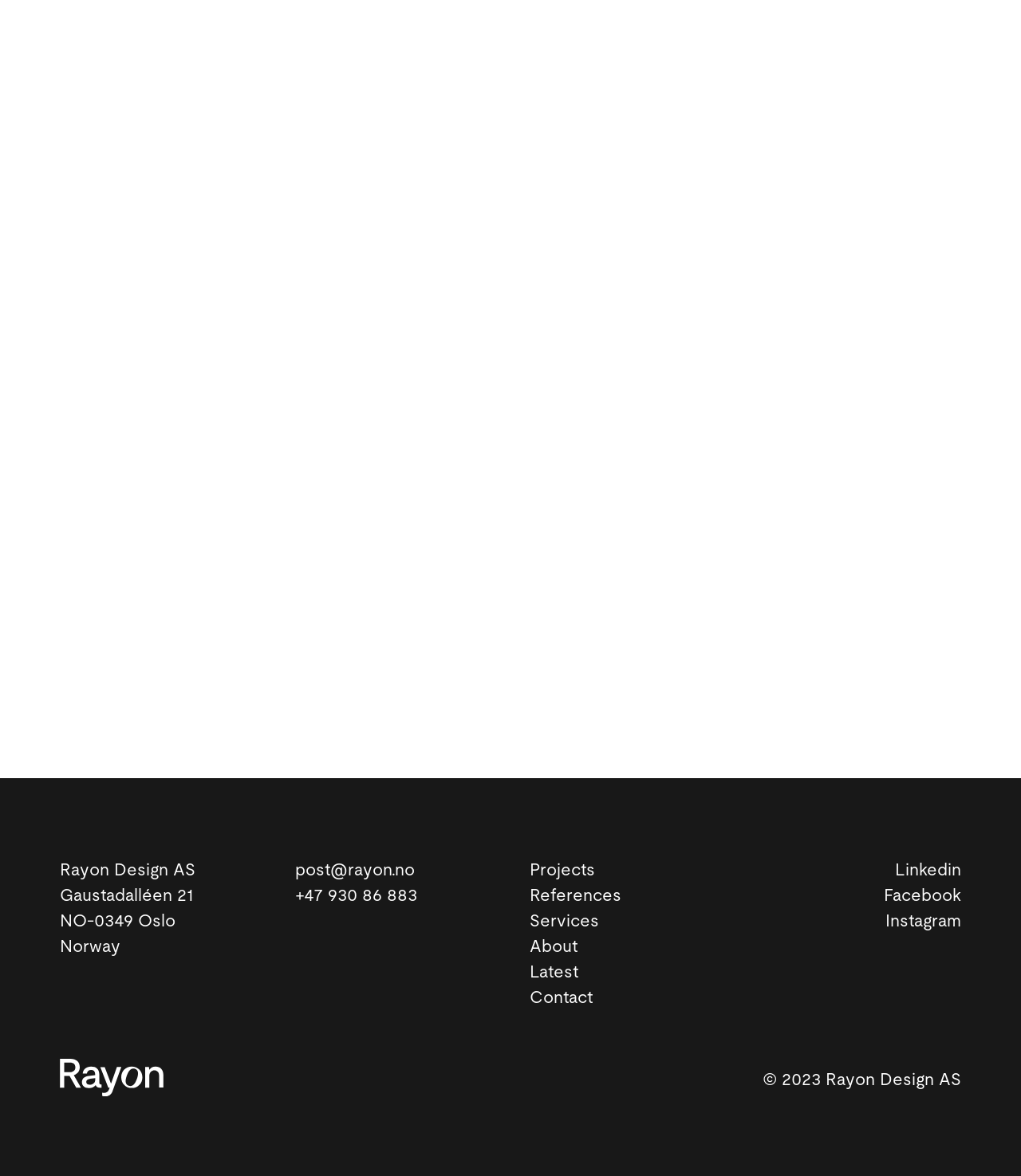What type of design services does the company offer?
Please answer the question with a detailed response using the information from the screenshot.

The company offers various design services, which are categorized into three main sections: Editorial Design, Print and Presentations, Illustrations and Info Graphics, and Exposures and Exhibitions. This can be inferred from the headings on the webpage, which describe the different services offered.